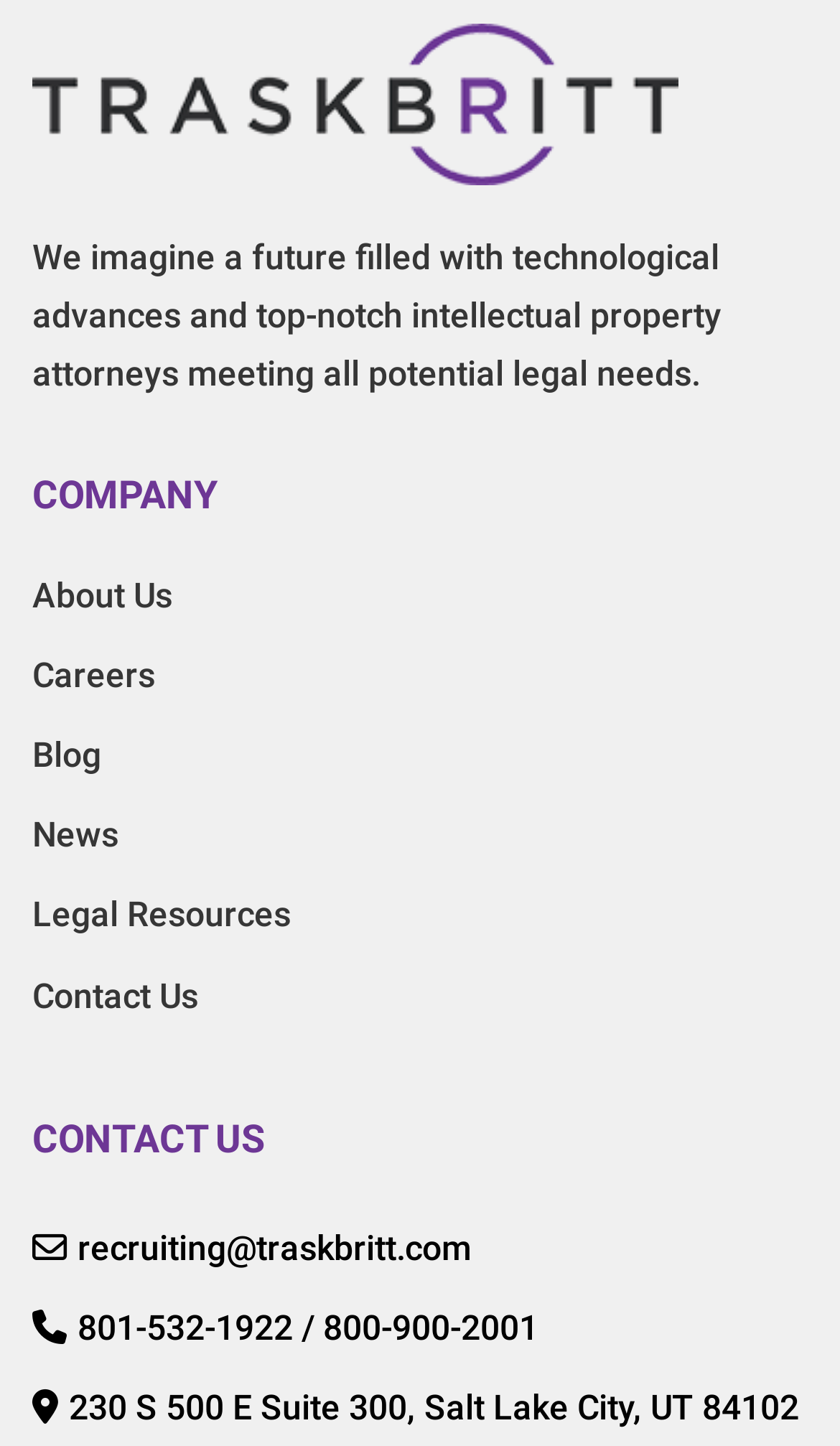Find the bounding box coordinates of the clickable area required to complete the following action: "contact us through email".

[0.092, 0.849, 0.562, 0.877]